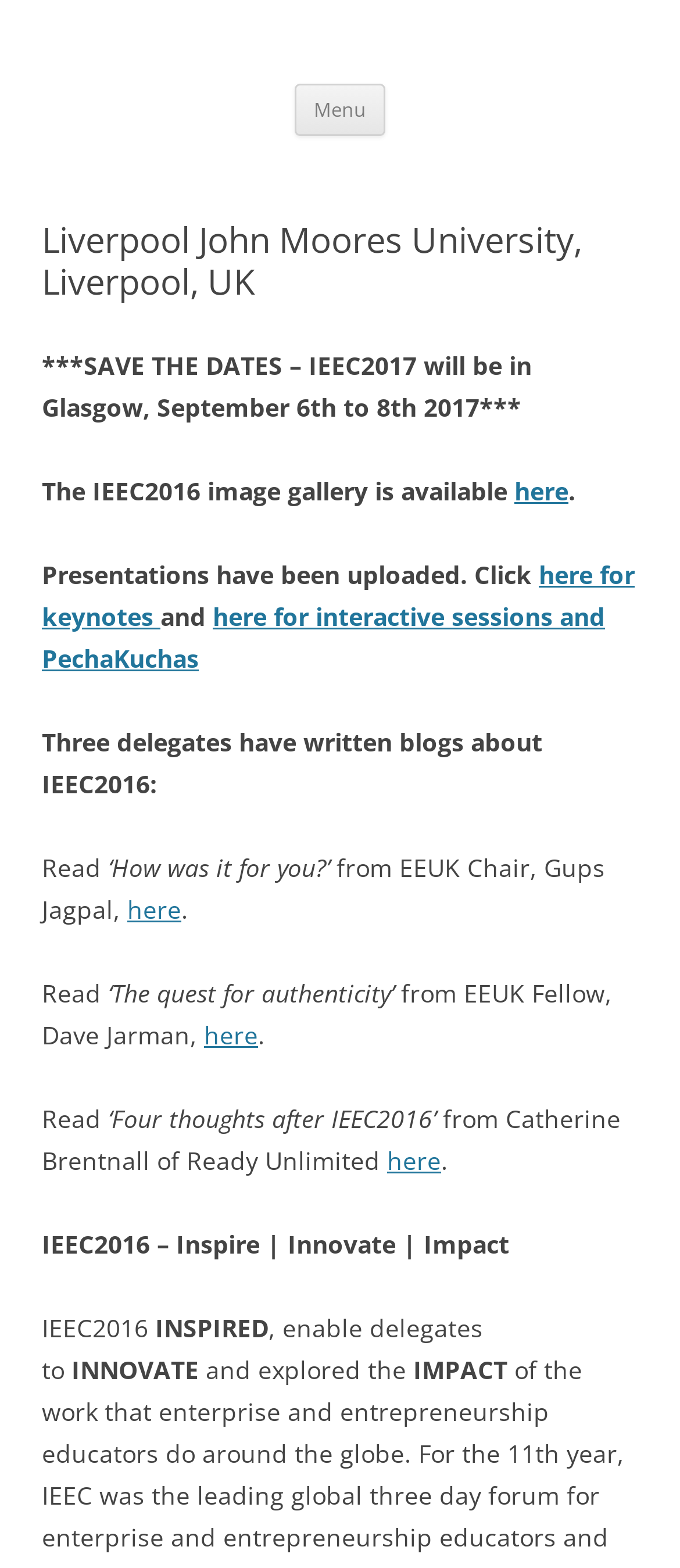Show the bounding box coordinates for the HTML element described as: "IEEC 2024".

[0.062, 0.027, 0.346, 0.061]